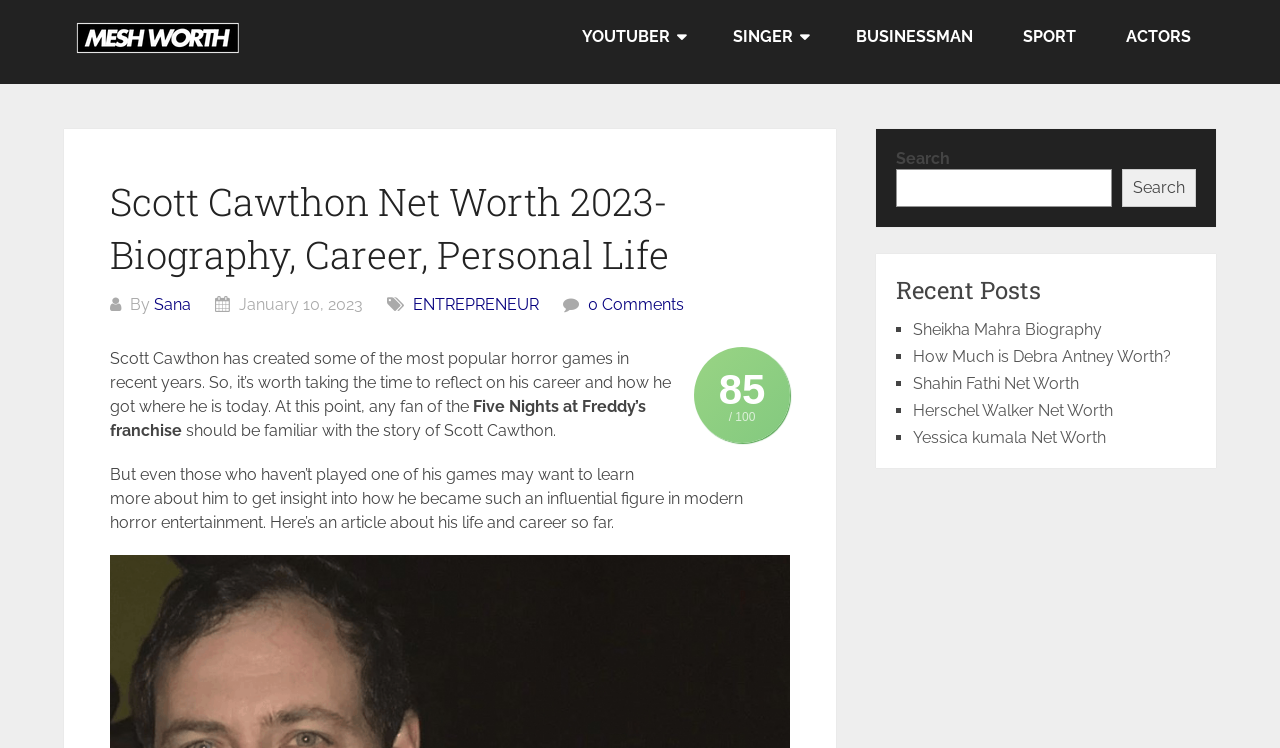Locate the bounding box coordinates of the UI element described by: "Most Read". Provide the coordinates as four float numbers between 0 and 1, formatted as [left, top, right, bottom].

None